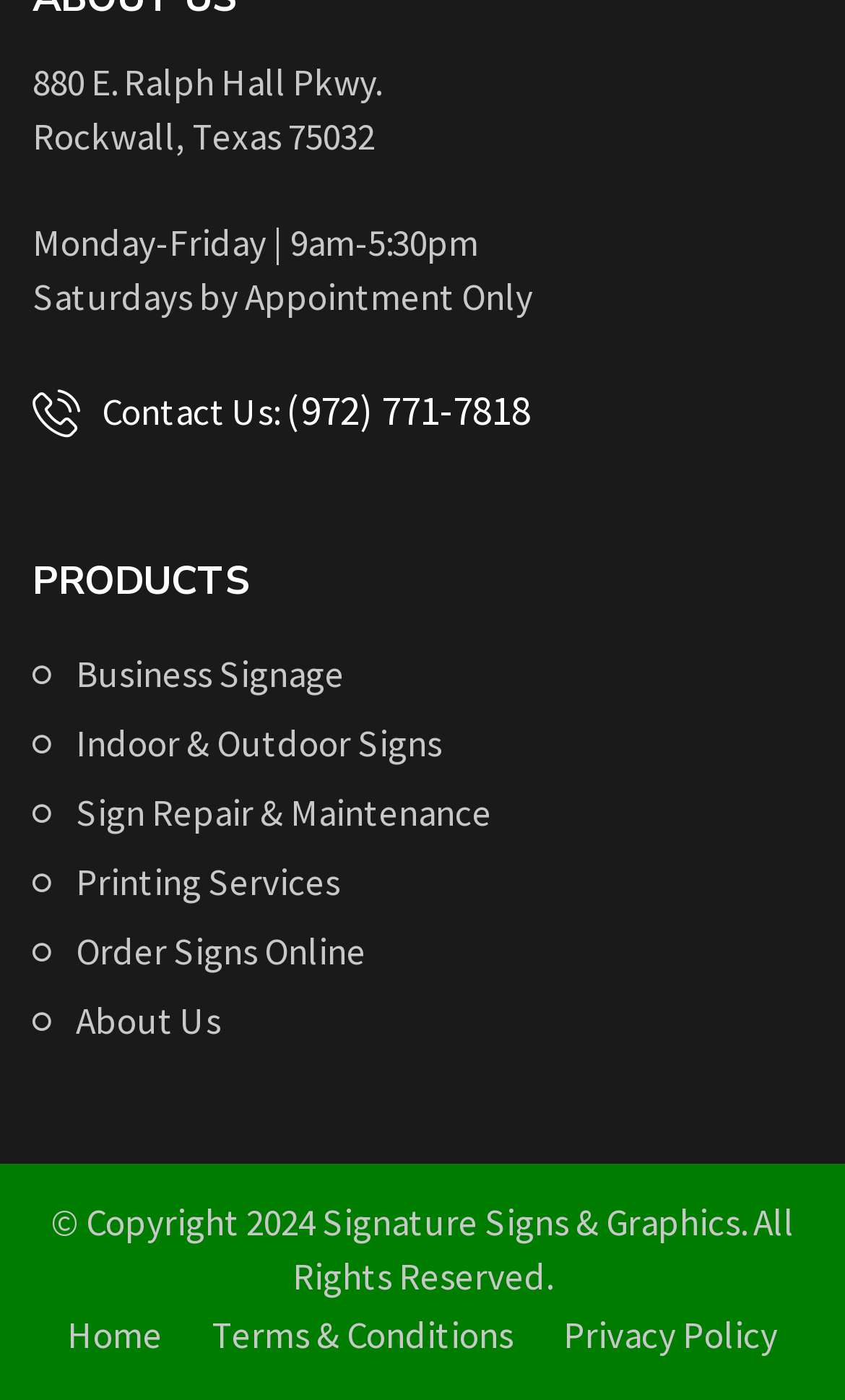What is the phone number to contact the business?
Give a one-word or short phrase answer based on the image.

(972) 771-7818